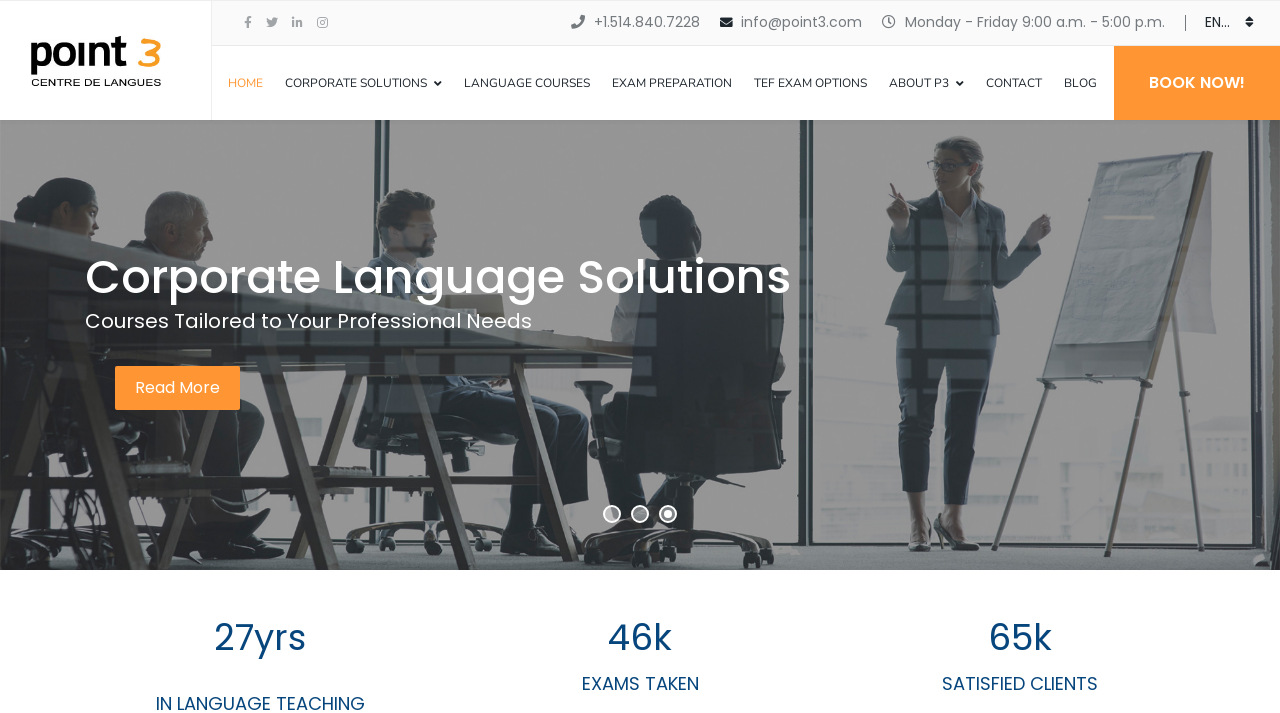Respond to the question below with a concise word or phrase:
What is the phone number of POINT3?

+1.514.840.7228